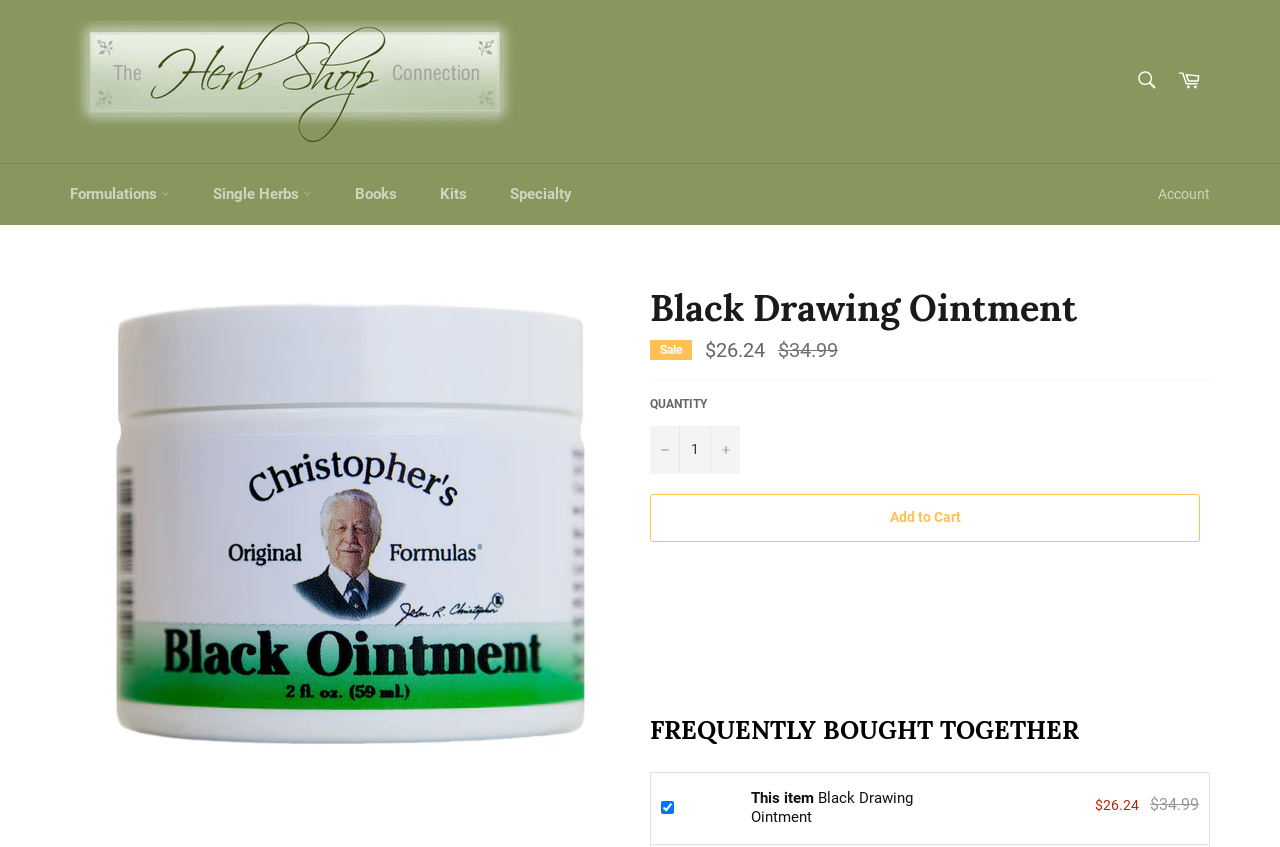Please find and give the text of the main heading on the webpage.

Black Drawing Ointment